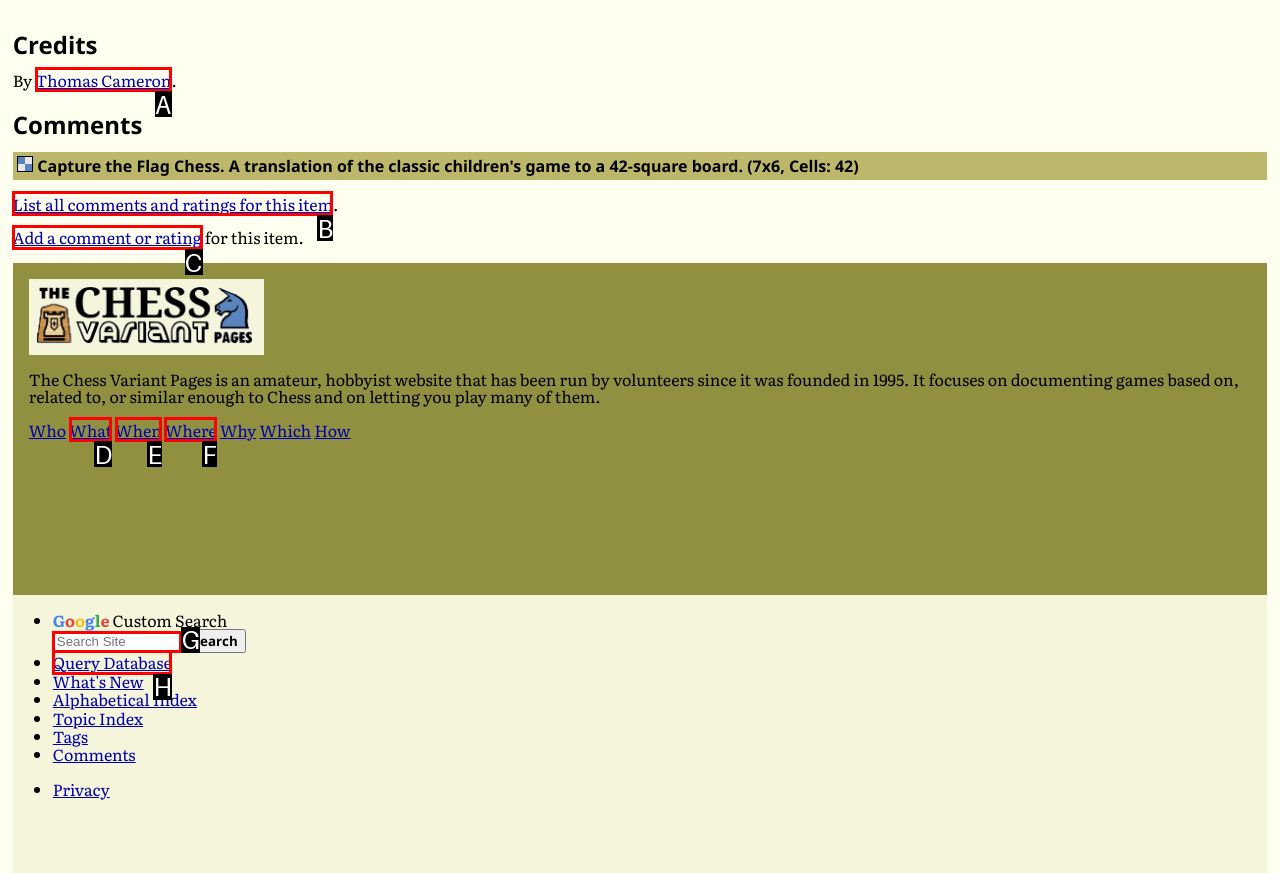Select the correct UI element to click for this task: Add a comment or rating for this item.
Answer using the letter from the provided options.

C